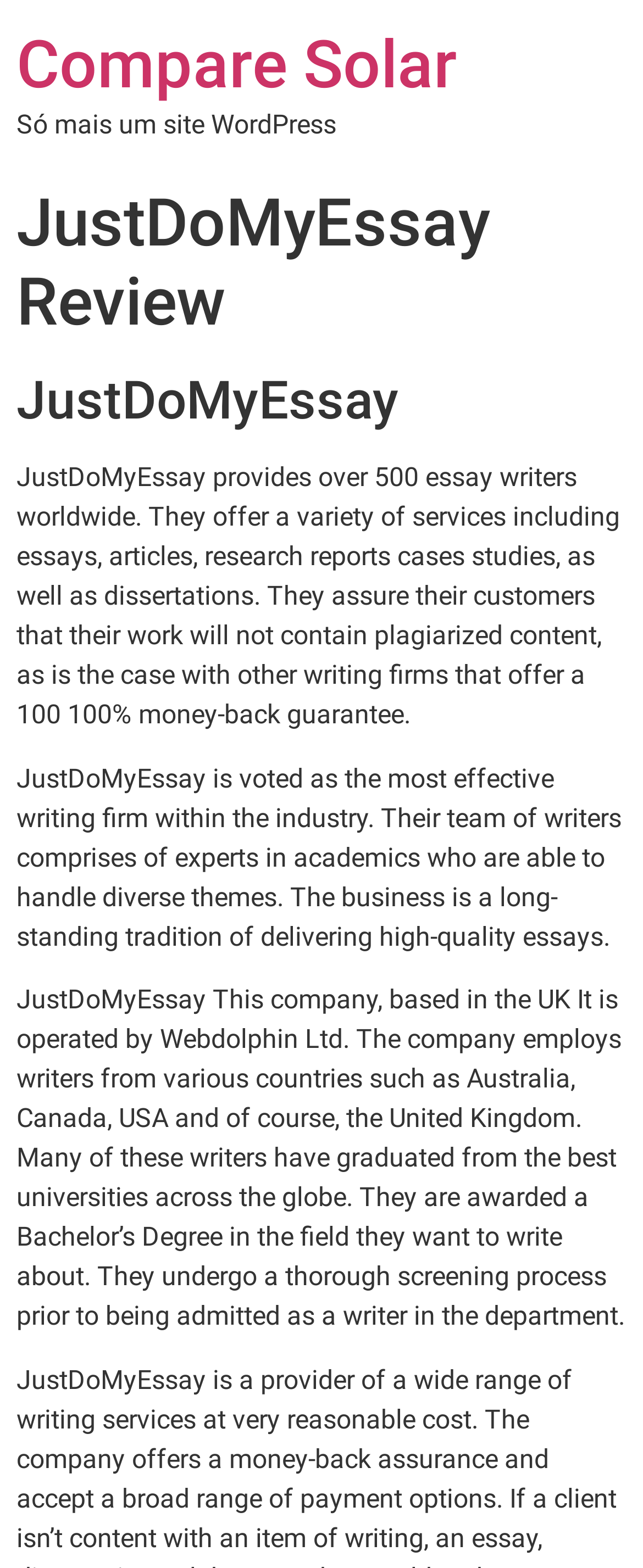Use a single word or phrase to answer the question: 
What services does JustDoMyEssay offer?

essays, articles, research reports, cases studies, dissertations